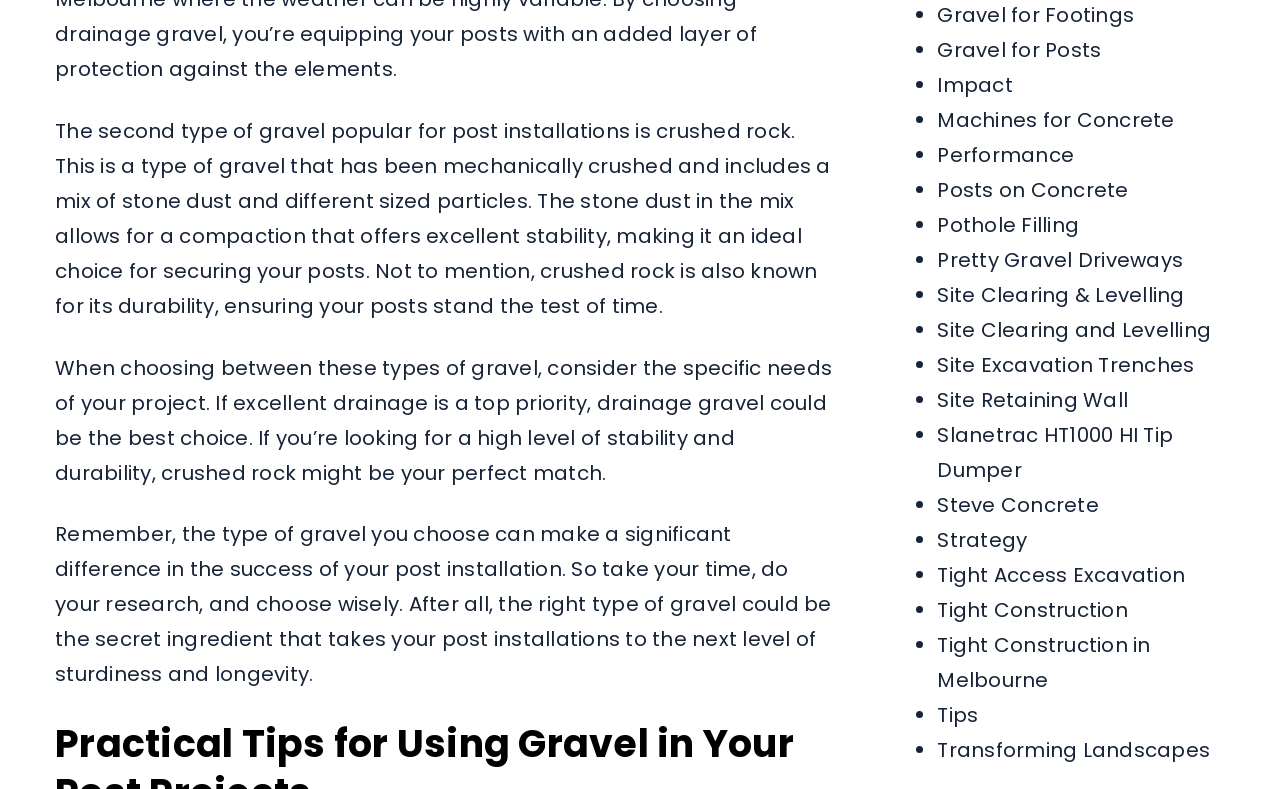Find the bounding box coordinates for the HTML element described as: "parent_node: Select Day name="Viewing_Preference"". The coordinates should consist of four float values between 0 and 1, i.e., [left, top, right, bottom].

None